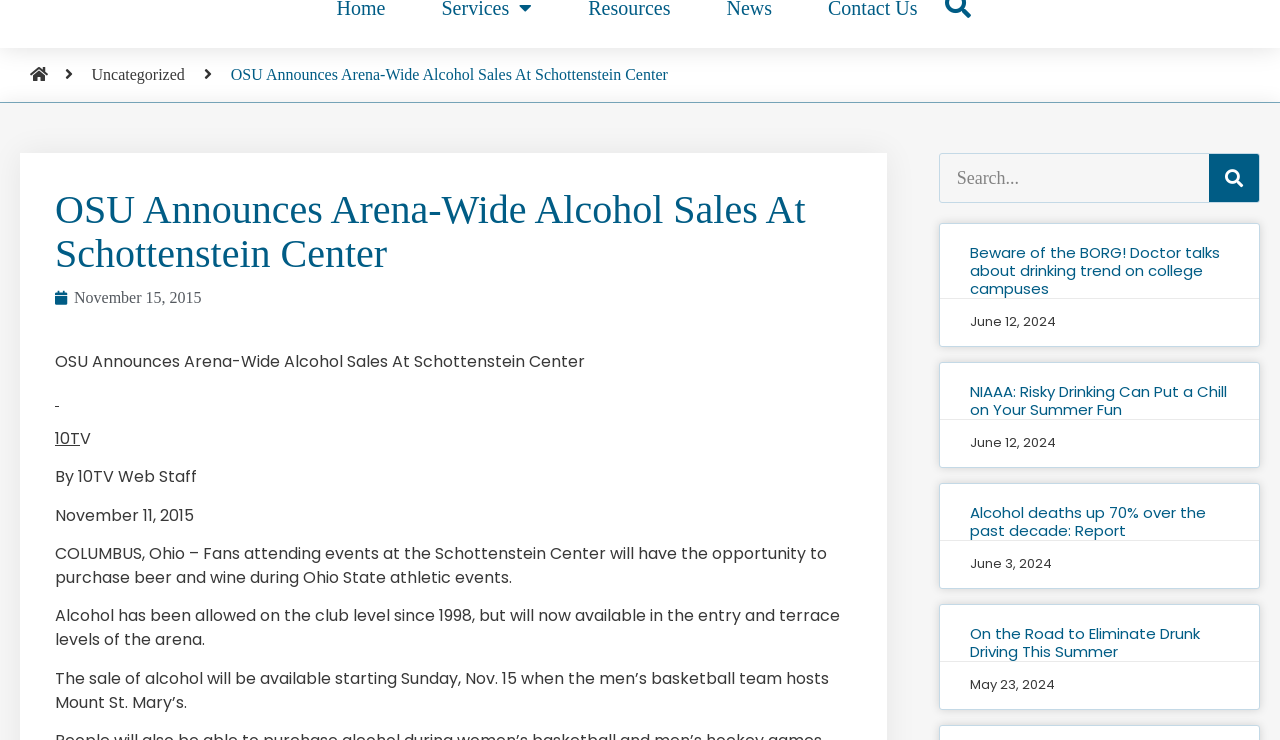Identify the bounding box of the HTML element described as: "Search".

[0.945, 0.208, 0.984, 0.273]